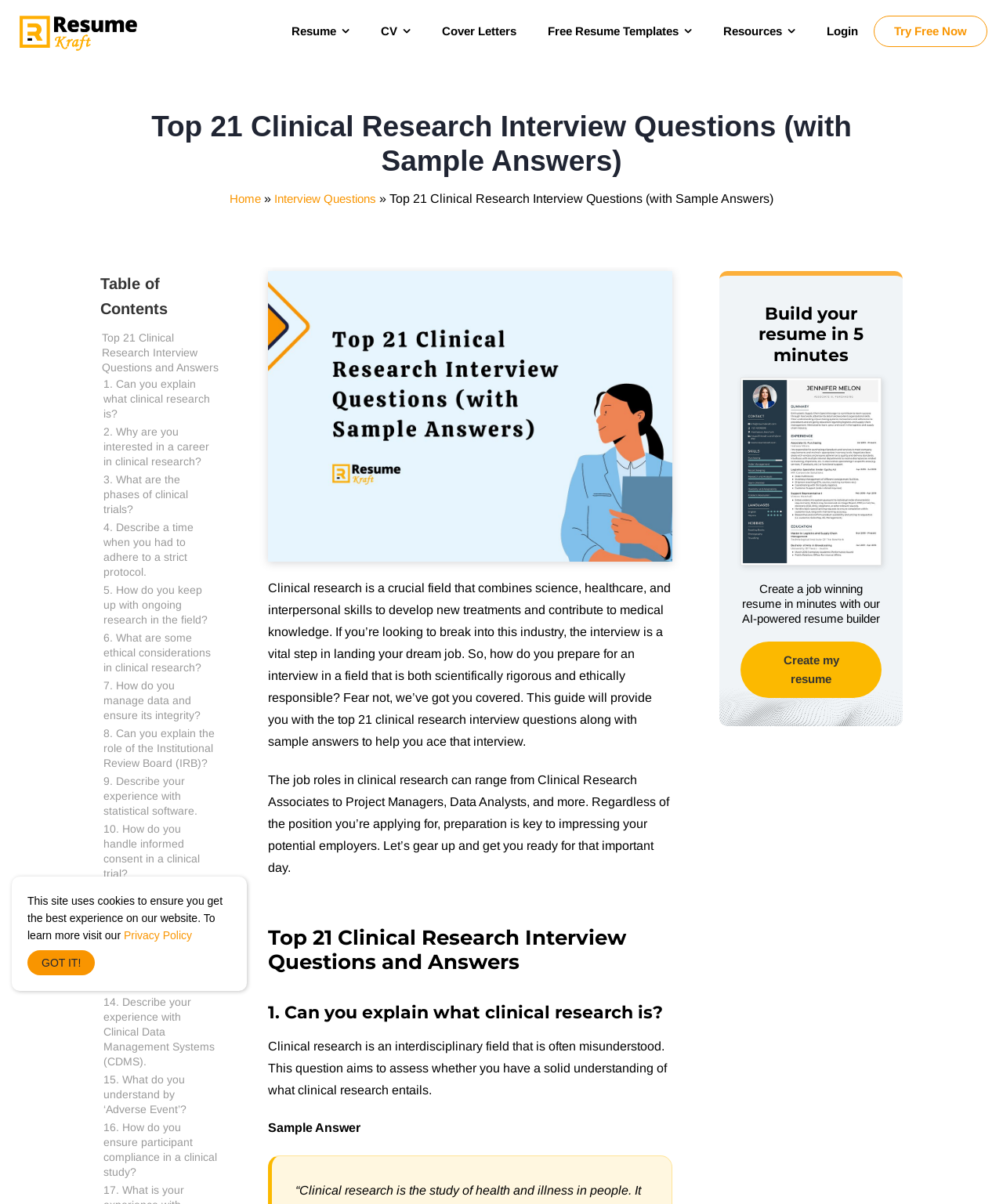Based on the image, provide a detailed response to the question:
What is the main topic of this webpage?

The webpage is focused on providing top 21 clinical research interview questions along with sample answers to help users prepare for their dream job in the clinical research field.